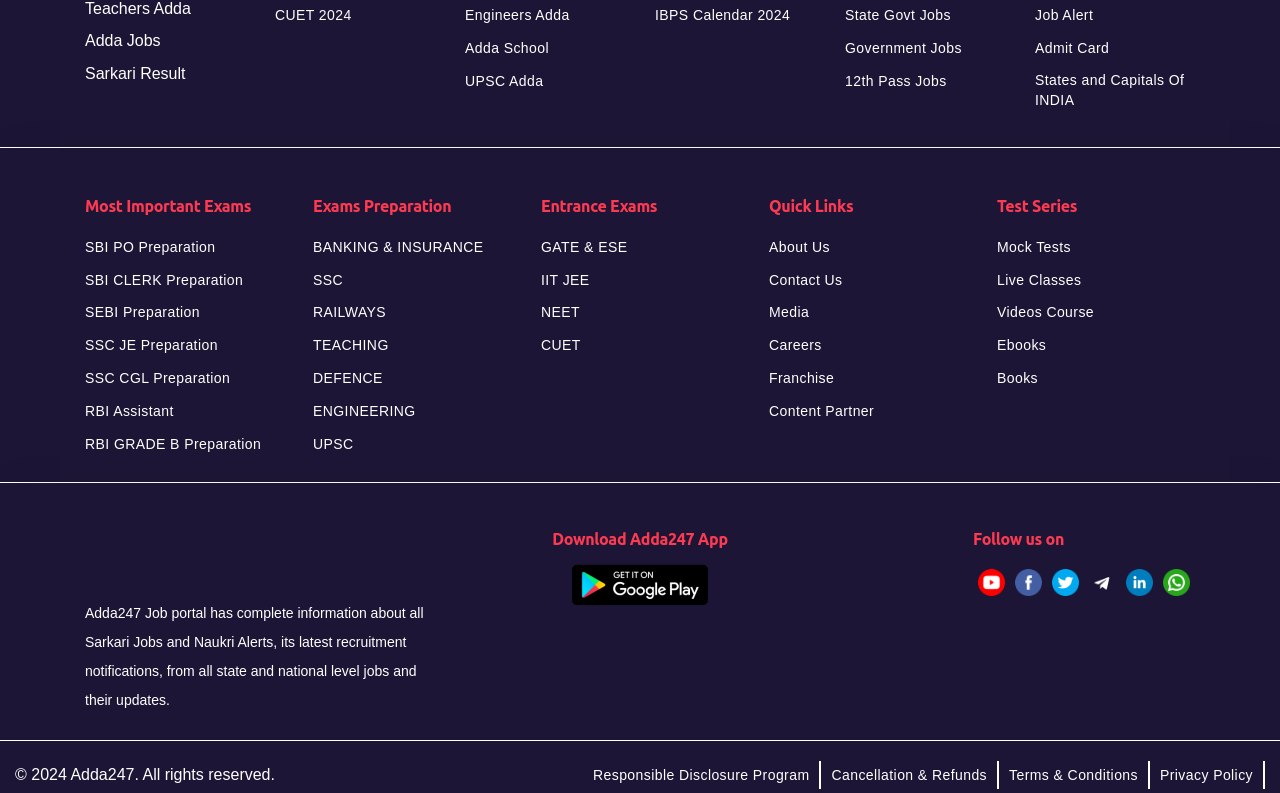Determine the bounding box coordinates of the section to be clicked to follow the instruction: "Follow Adda247 on youtube". The coordinates should be given as four float numbers between 0 and 1, formatted as [left, top, right, bottom].

[0.764, 0.714, 0.785, 0.756]